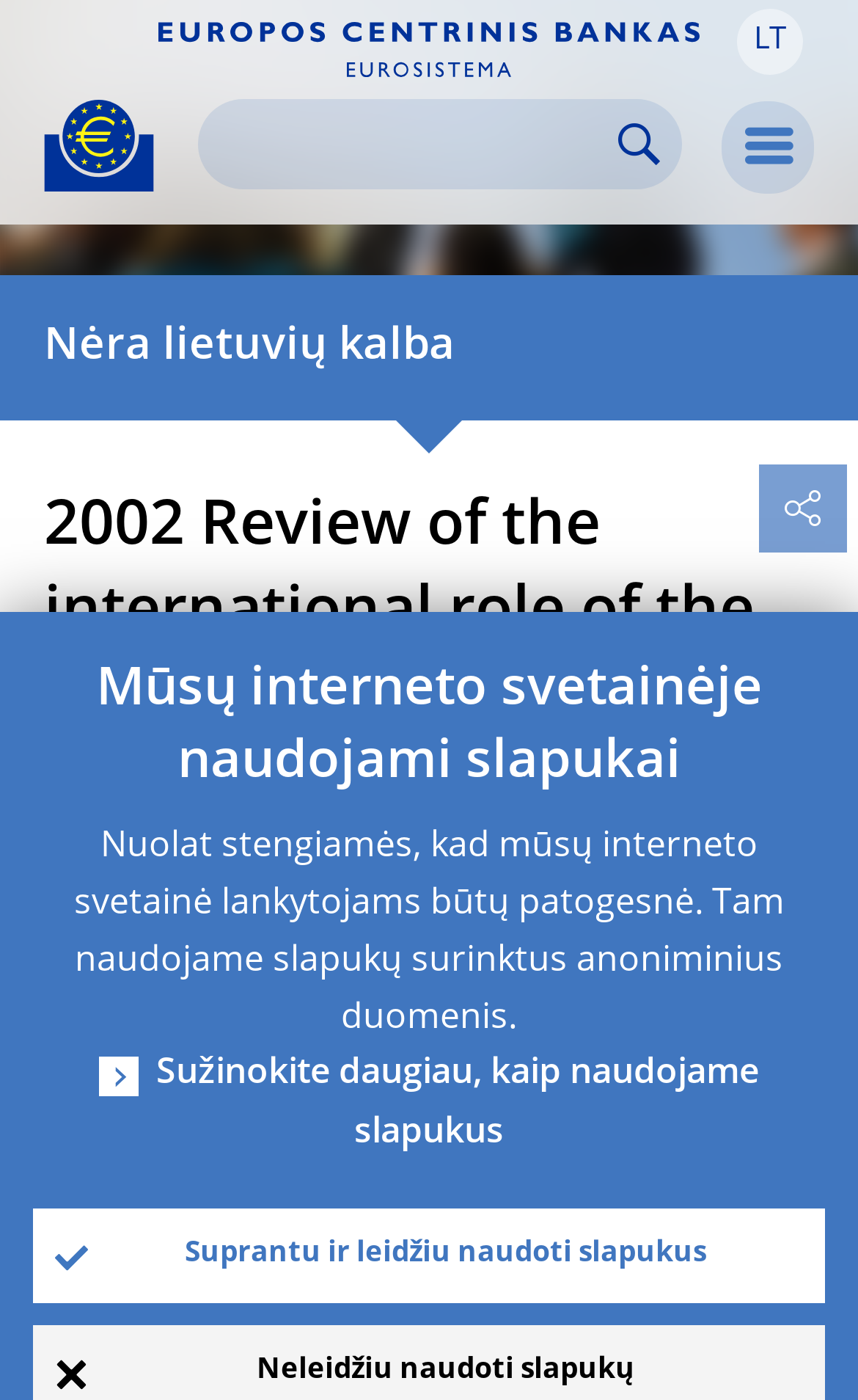Please identify the bounding box coordinates of the area that needs to be clicked to follow this instruction: "Open the menu".

[0.841, 0.072, 0.949, 0.138]